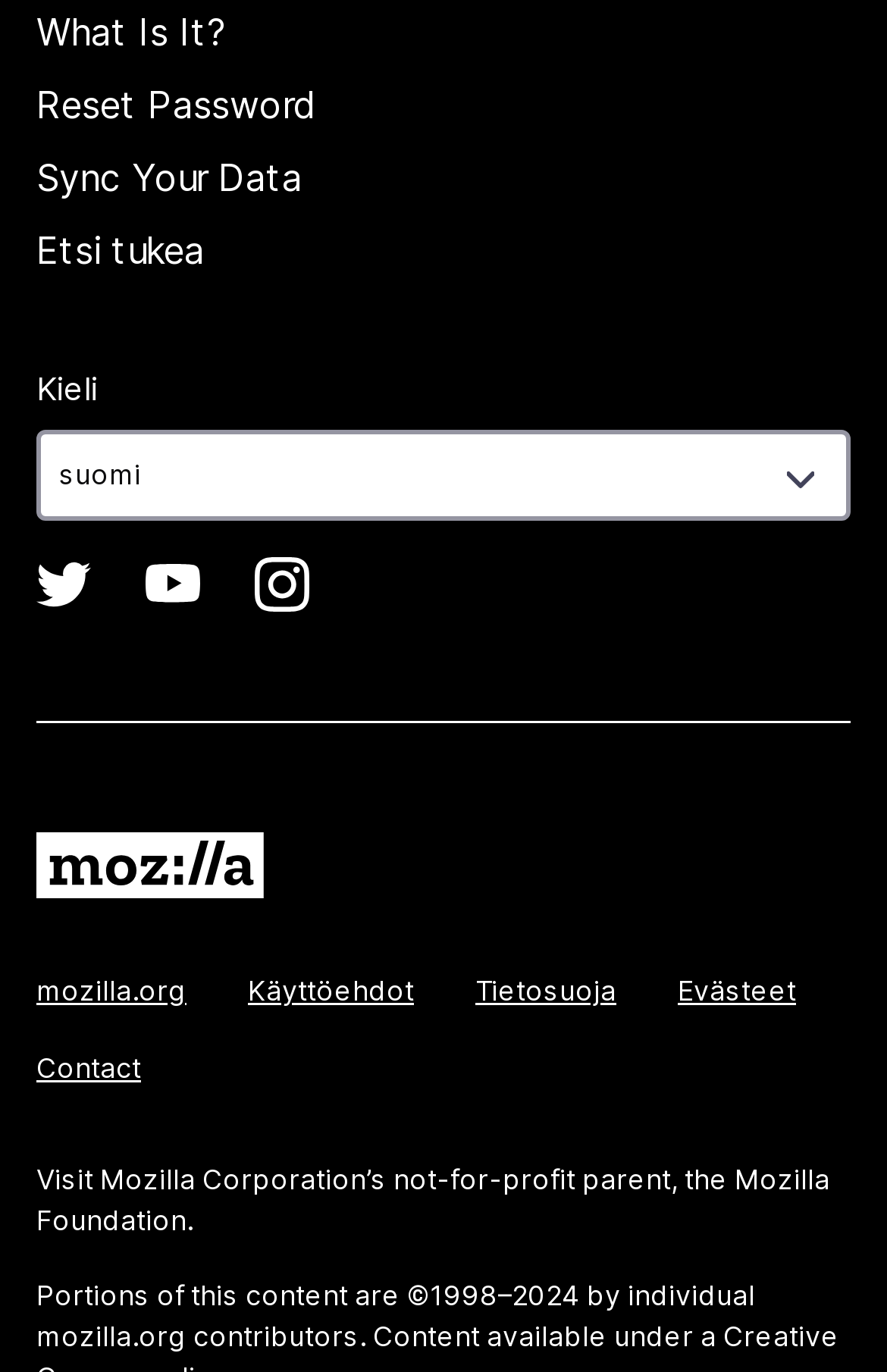Find the bounding box coordinates of the element I should click to carry out the following instruction: "Select a language".

[0.041, 0.313, 0.959, 0.379]